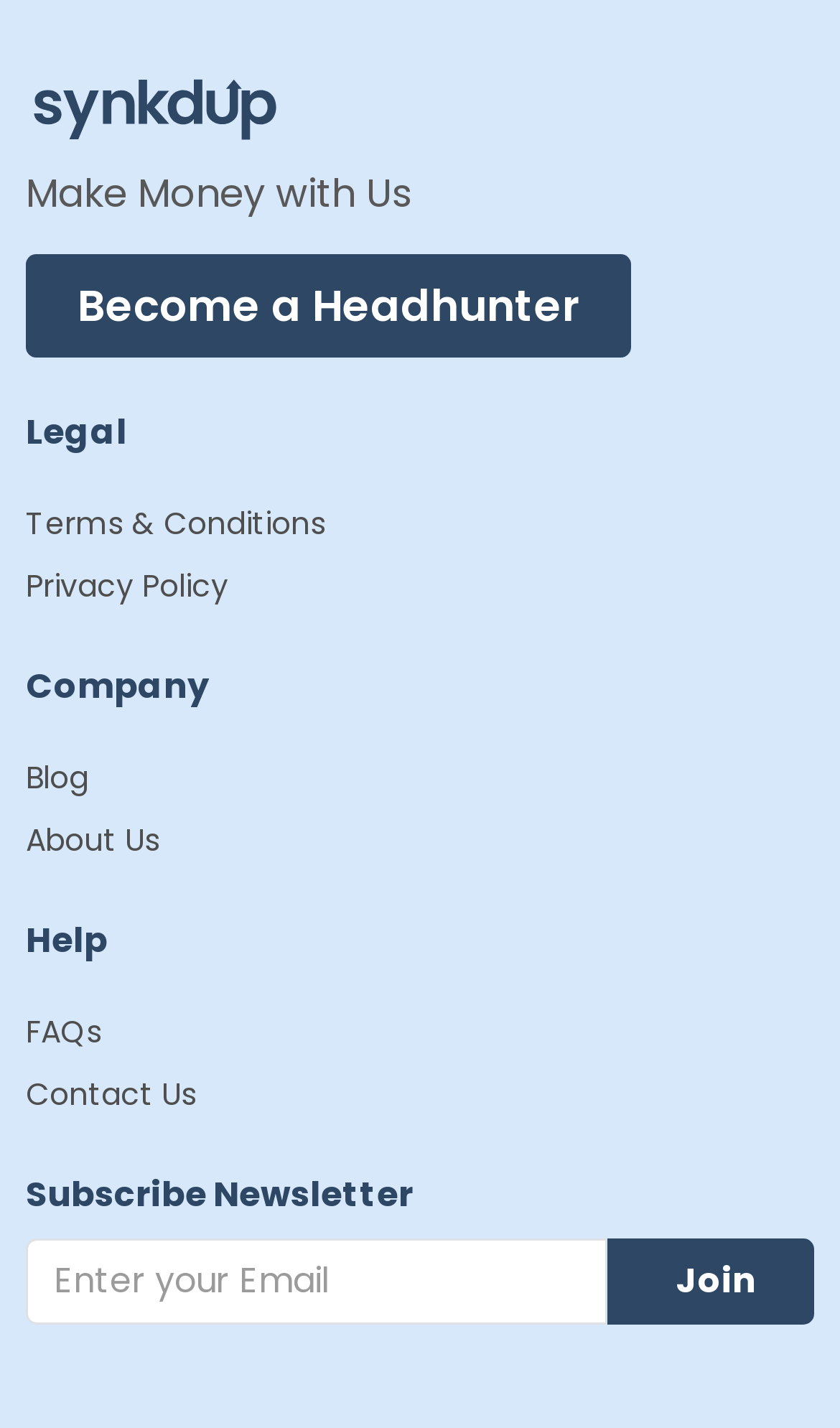Bounding box coordinates are specified in the format (top-left x, top-left y, bottom-right x, bottom-right y). All values are floating point numbers bounded between 0 and 1. Please provide the bounding box coordinate of the region this sentence describes: FAQs

[0.031, 0.708, 0.121, 0.738]